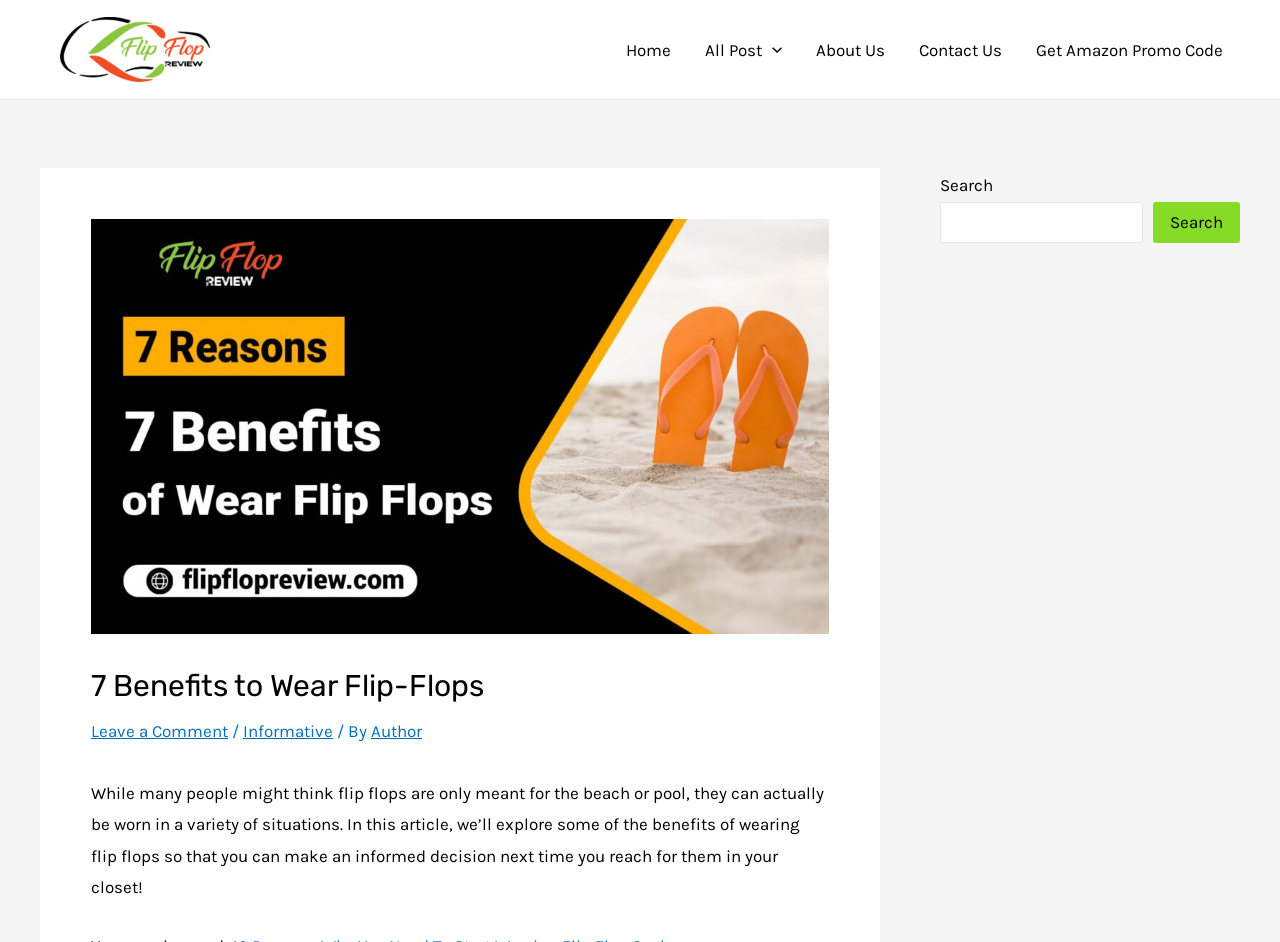Identify the bounding box coordinates for the element you need to click to achieve the following task: "Read about the author". Provide the bounding box coordinates as four float numbers between 0 and 1, in the form [left, top, right, bottom].

[0.29, 0.766, 0.33, 0.787]